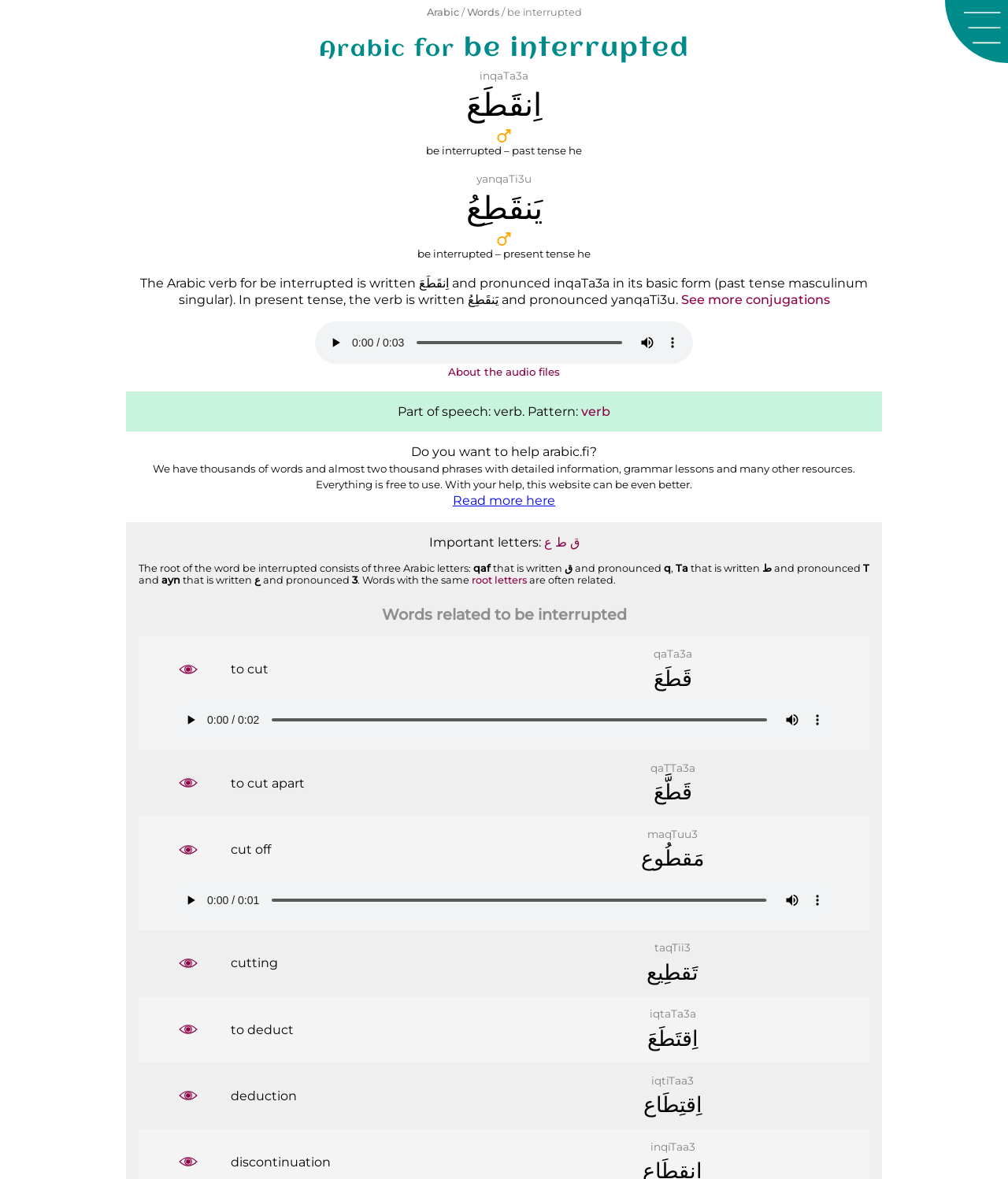Examine the image and give a thorough answer to the following question:
What is the Arabic word for 'be interrupted'?

The Arabic word for 'be interrupted' is inqaTa3a, which is written as ﺍِﻧﻘَﻄَﻊَ and pronounced as inqaTa3a.